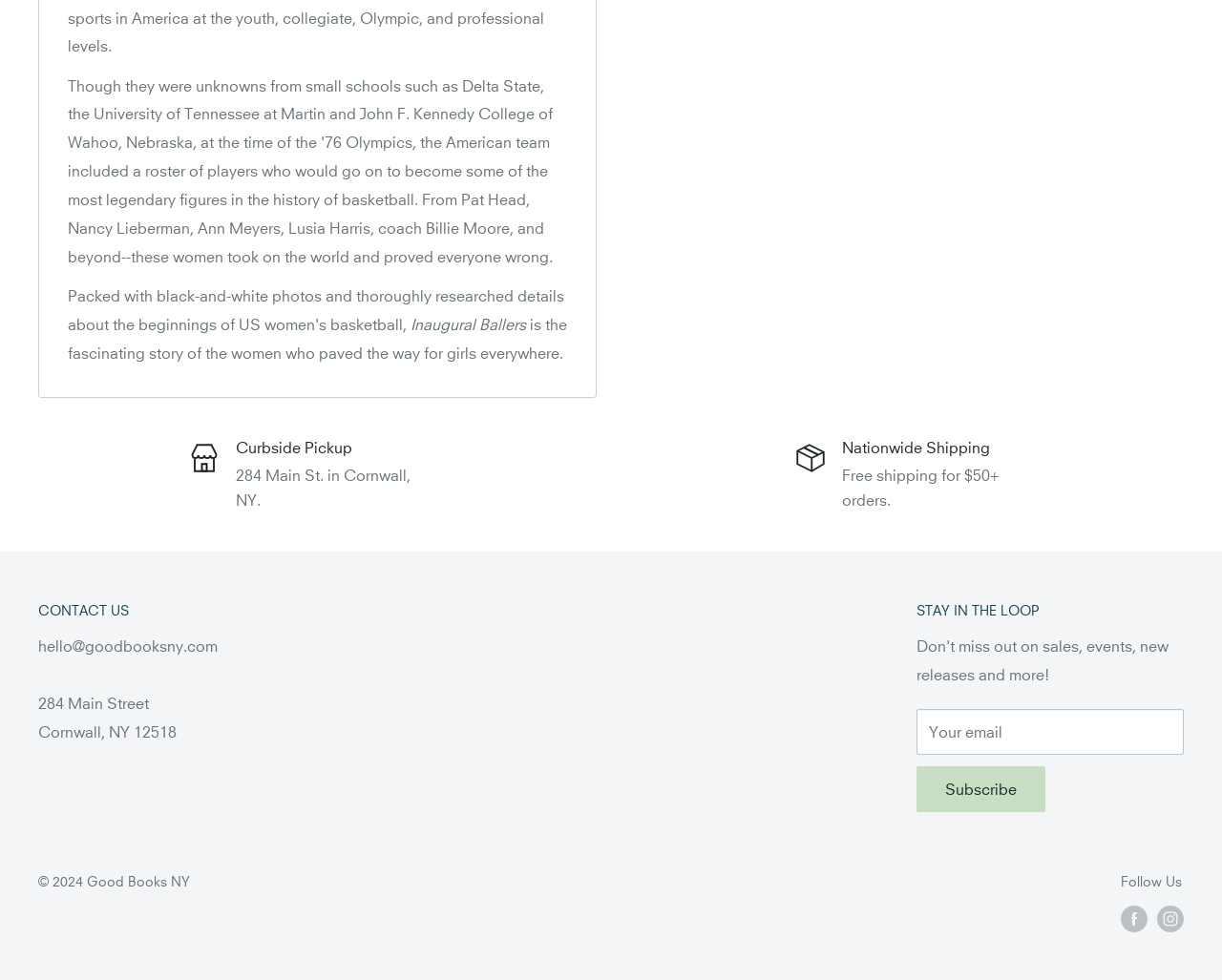What is the name of the bookstore?
Based on the image, give a one-word or short phrase answer.

Good Books NY